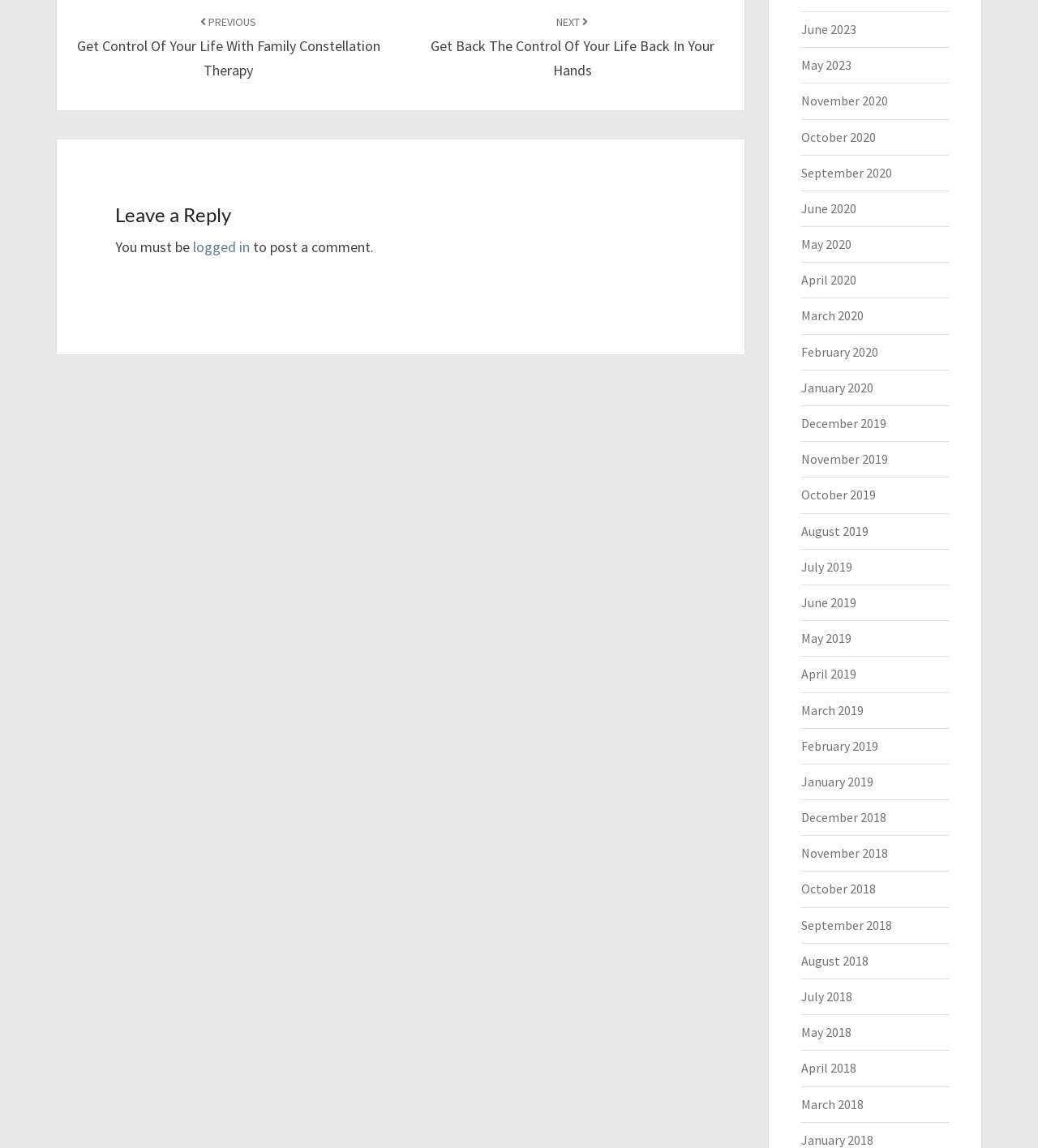Identify the bounding box coordinates for the element you need to click to achieve the following task: "Click on the 'PREVIOUS' link". The coordinates must be four float values ranging from 0 to 1, formatted as [left, top, right, bottom].

[0.074, 0.01, 0.366, 0.069]